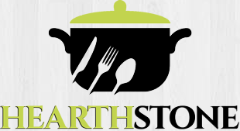What is the color of the accent on the pot's lid?
Relying on the image, give a concise answer in one word or a brief phrase.

Bright green